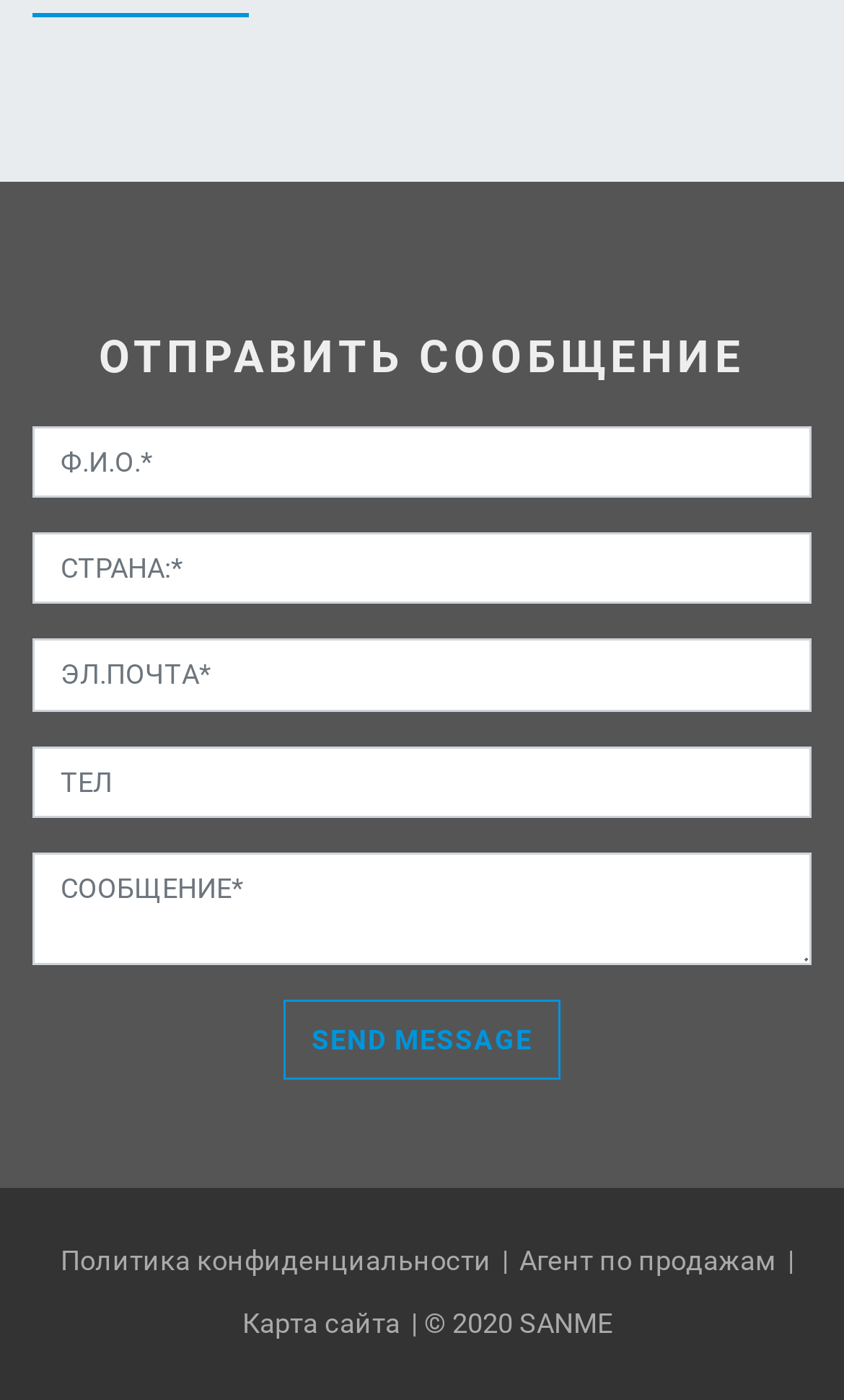Please answer the following question using a single word or phrase: 
How many textboxes are available on this webpage?

5